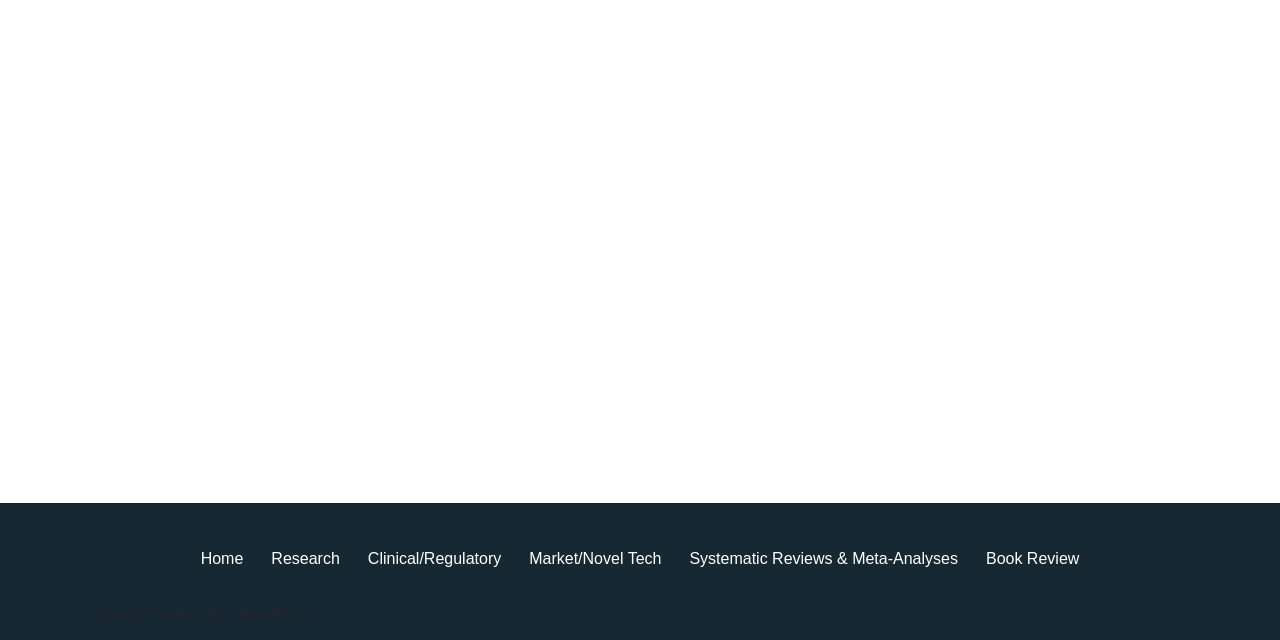Ascertain the bounding box coordinates for the UI element detailed here: "Market/Novel Tech". The coordinates should be provided as [left, top, right, bottom] with each value being a float between 0 and 1.

[0.413, 0.843, 0.517, 0.901]